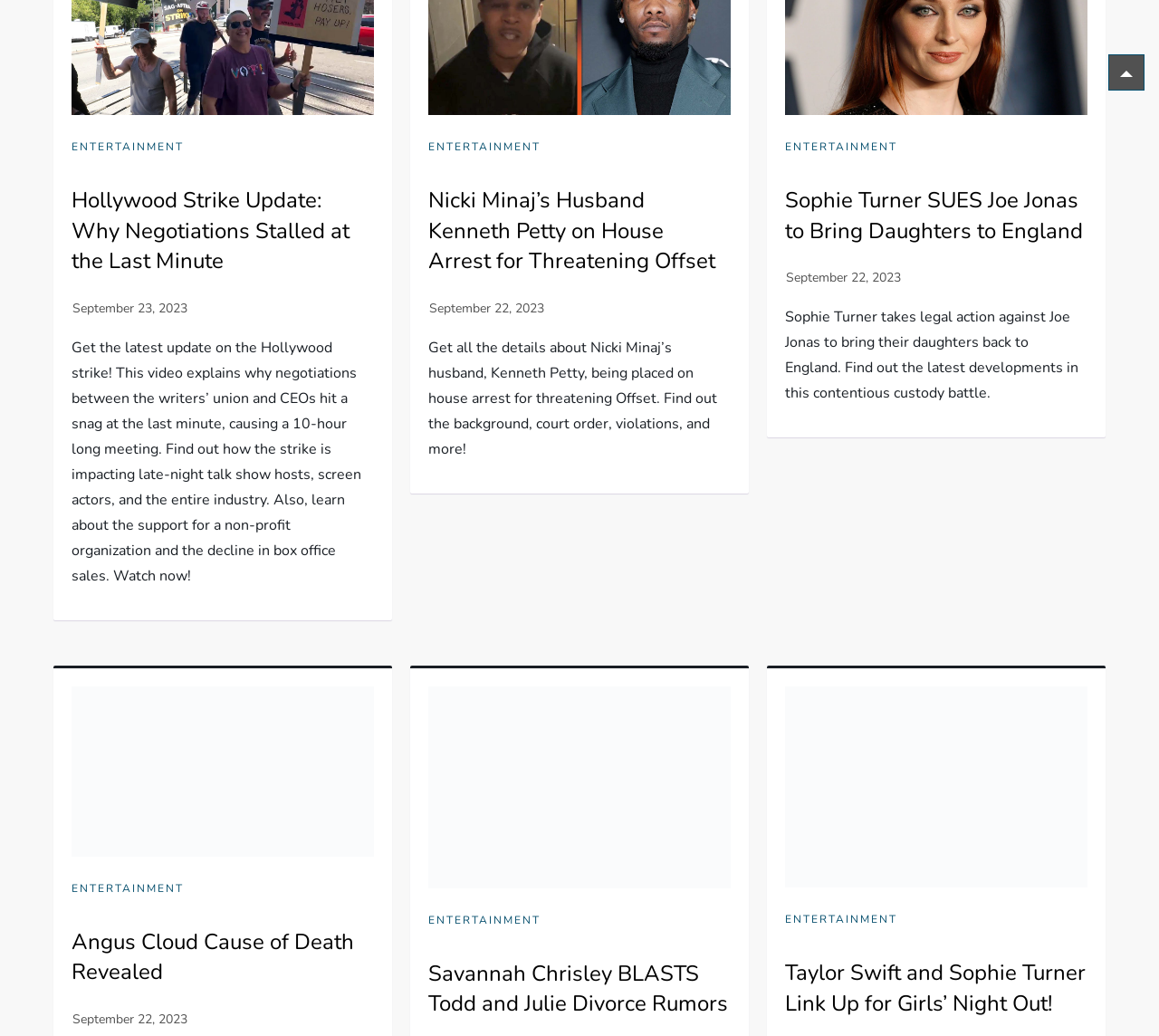Please specify the coordinates of the bounding box for the element that should be clicked to carry out this instruction: "Learn about Sophie Turner’s lawsuit against Joe Jonas". The coordinates must be four float numbers between 0 and 1, formatted as [left, top, right, bottom].

[0.677, 0.179, 0.938, 0.238]